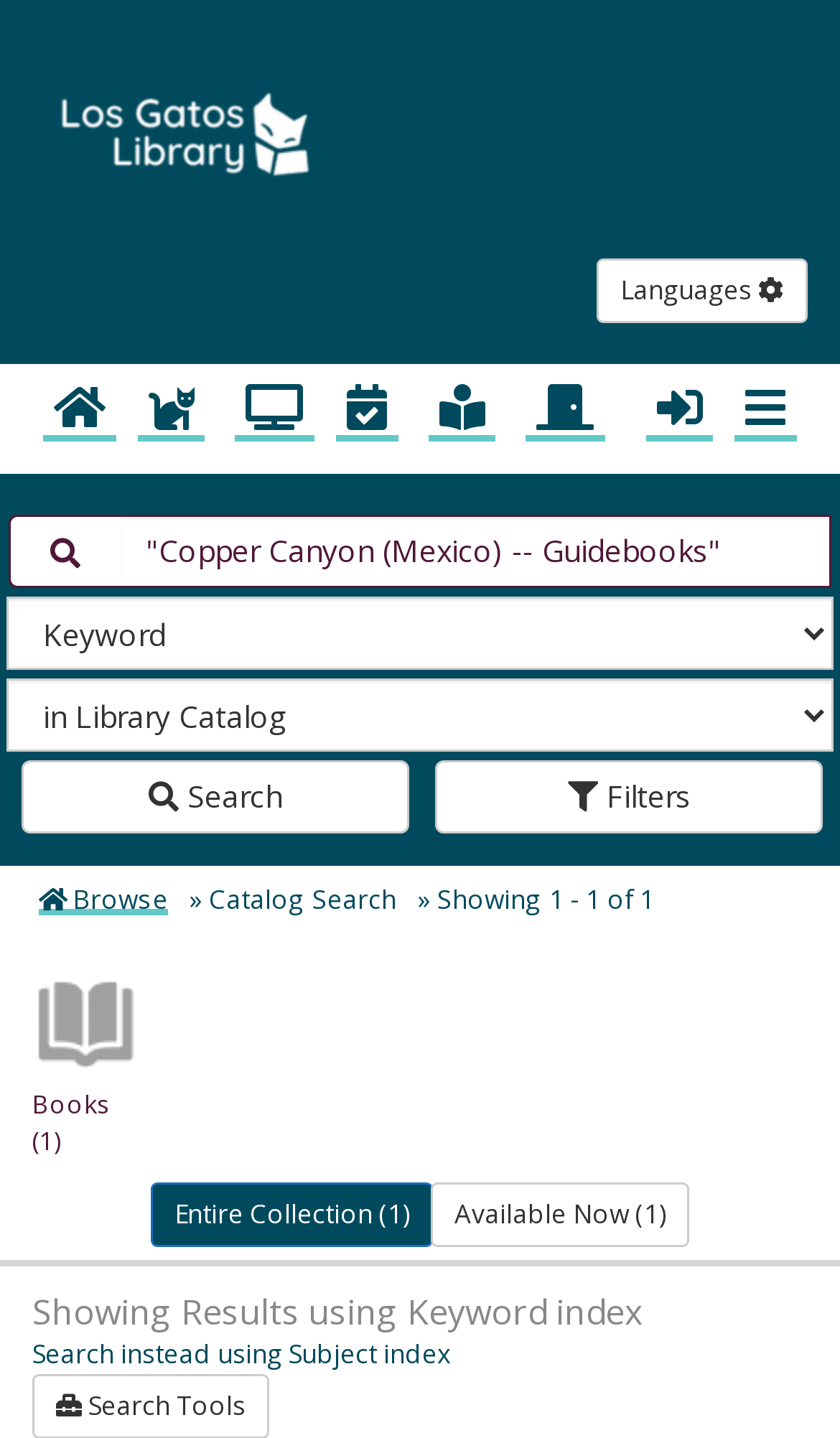How many filters are available?
Provide a short answer using one word or a brief phrase based on the image.

2